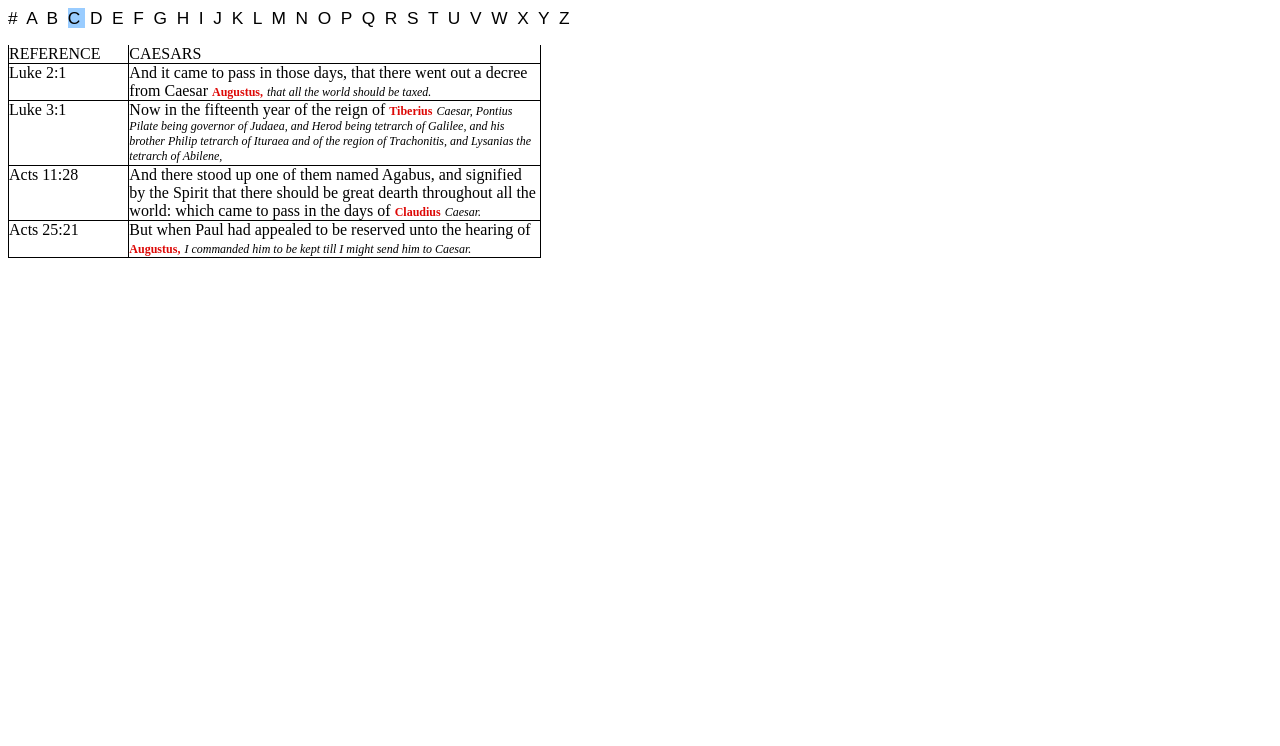Can you find the bounding box coordinates of the area I should click to execute the following instruction: "Click on link A"?

[0.021, 0.011, 0.033, 0.038]